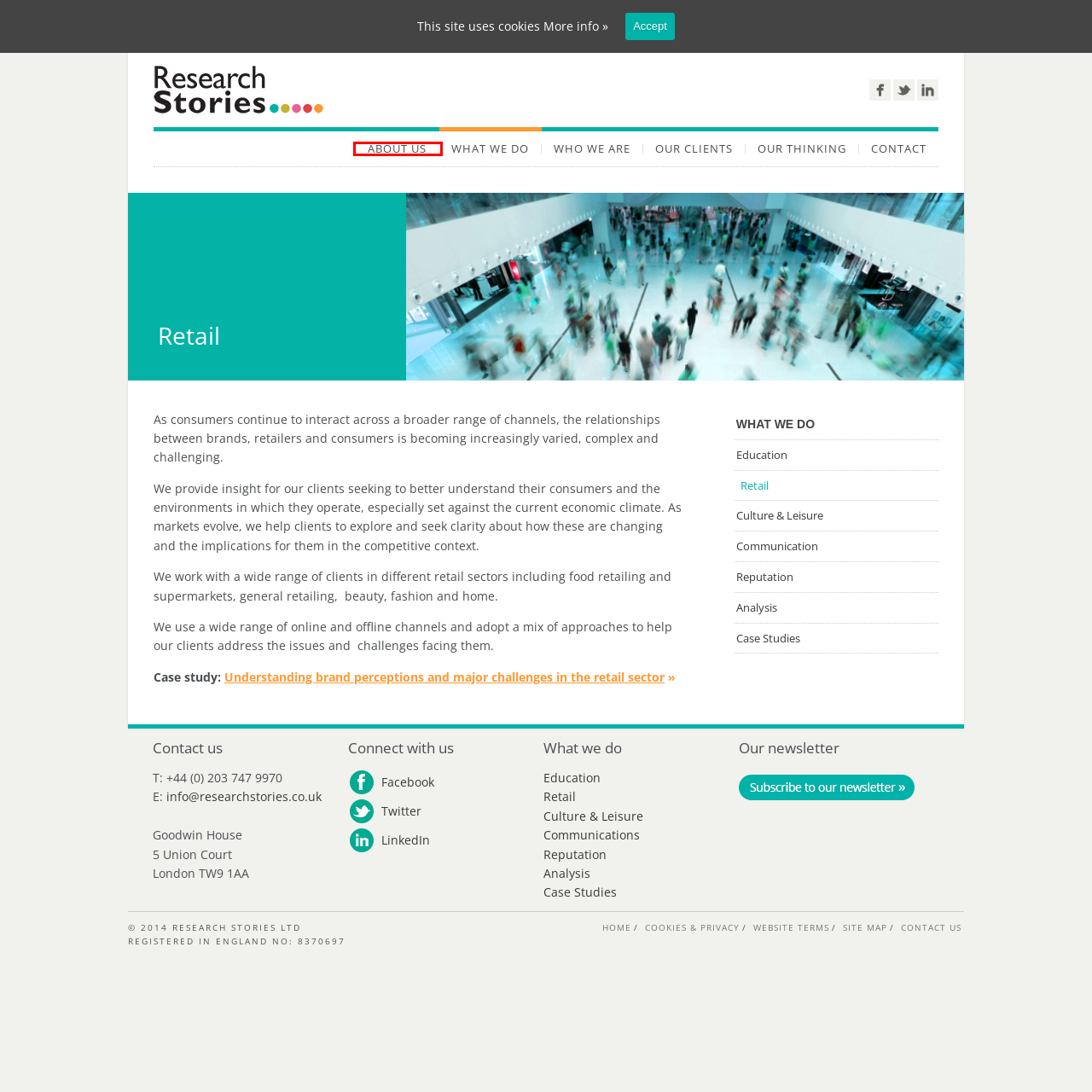You are provided a screenshot of a webpage featuring a red bounding box around a UI element. Choose the webpage description that most accurately represents the new webpage after clicking the element within the red bounding box. Here are the candidates:
A. Analysis  |  www.researchstories.co.uk
B. Clients  |  www.researchstories.co.uk
C. Contact us  |  www.researchstories.co.uk
D. What we do  |  www.researchstories.co.uk
E. About Us  |  www.researchstories.co.uk
F. Education  |  www.researchstories.co.uk
G. Culture & Leisure  |  www.researchstories.co.uk
H. www.researchstories.co.uk

E